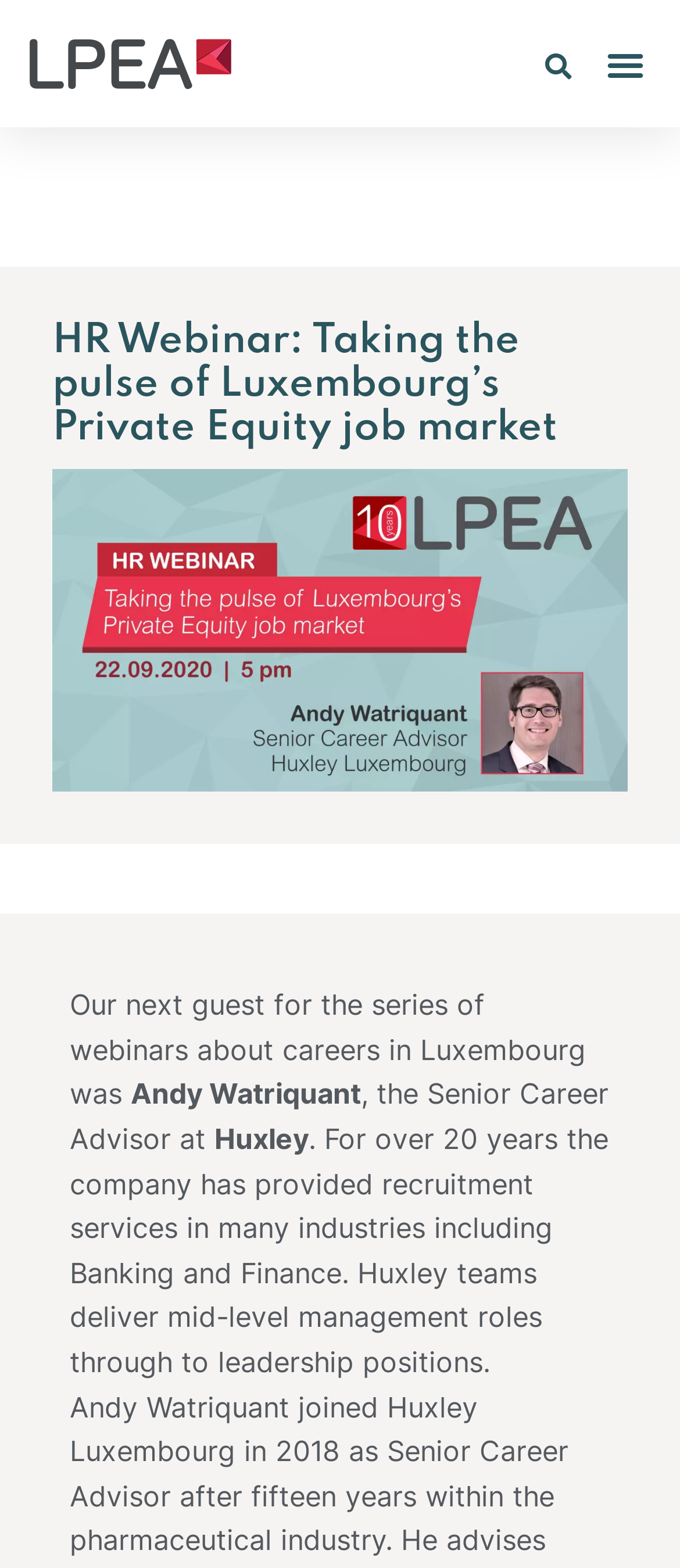Identify and provide the text of the main header on the webpage.

HR Webinar: Taking the pulse of Luxembourg’s Private Equity job market